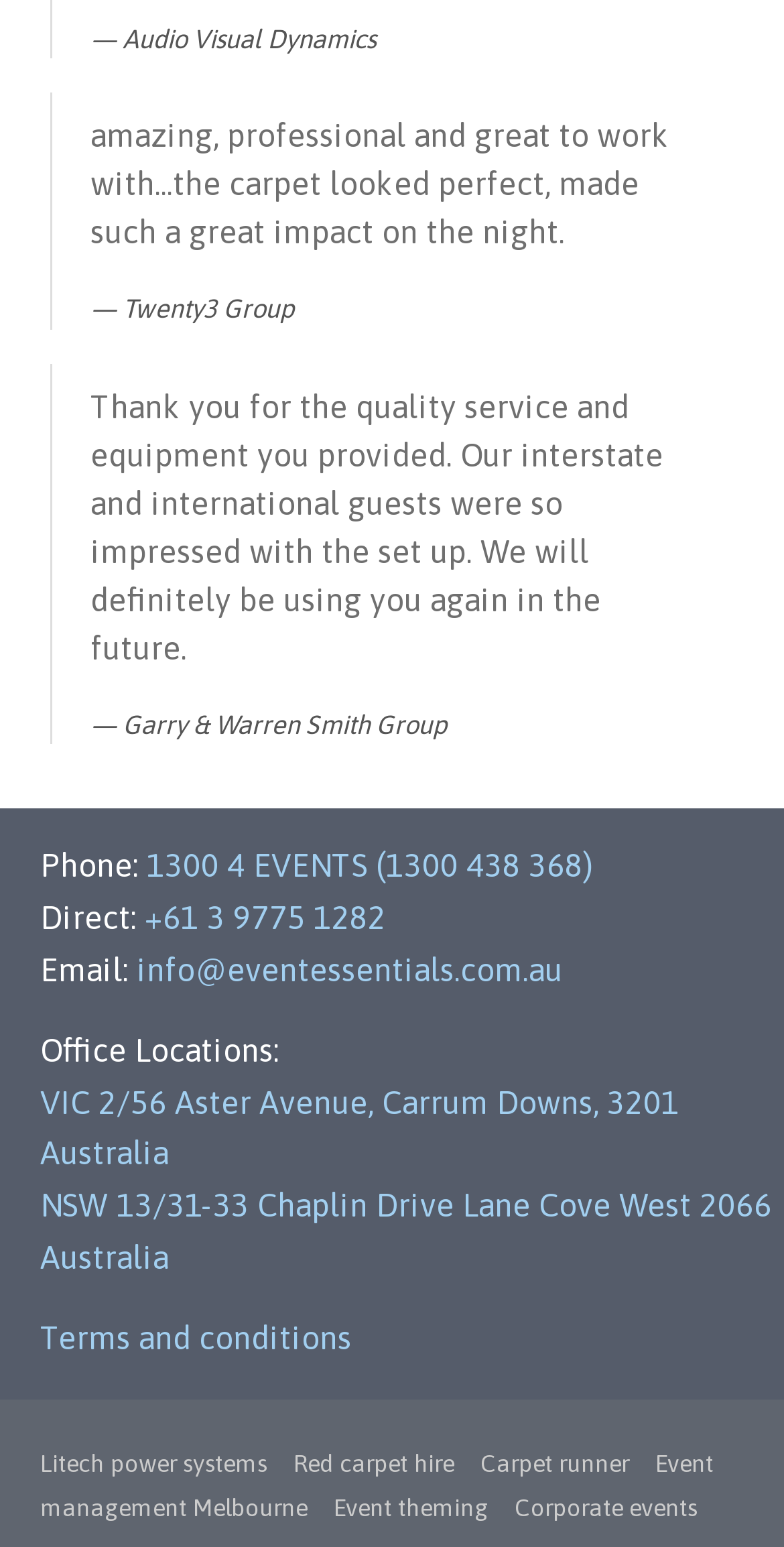Answer the question with a single word or phrase: 
What is the phone number provided on the webpage?

1300 4 EVENTS (1300 438 368)